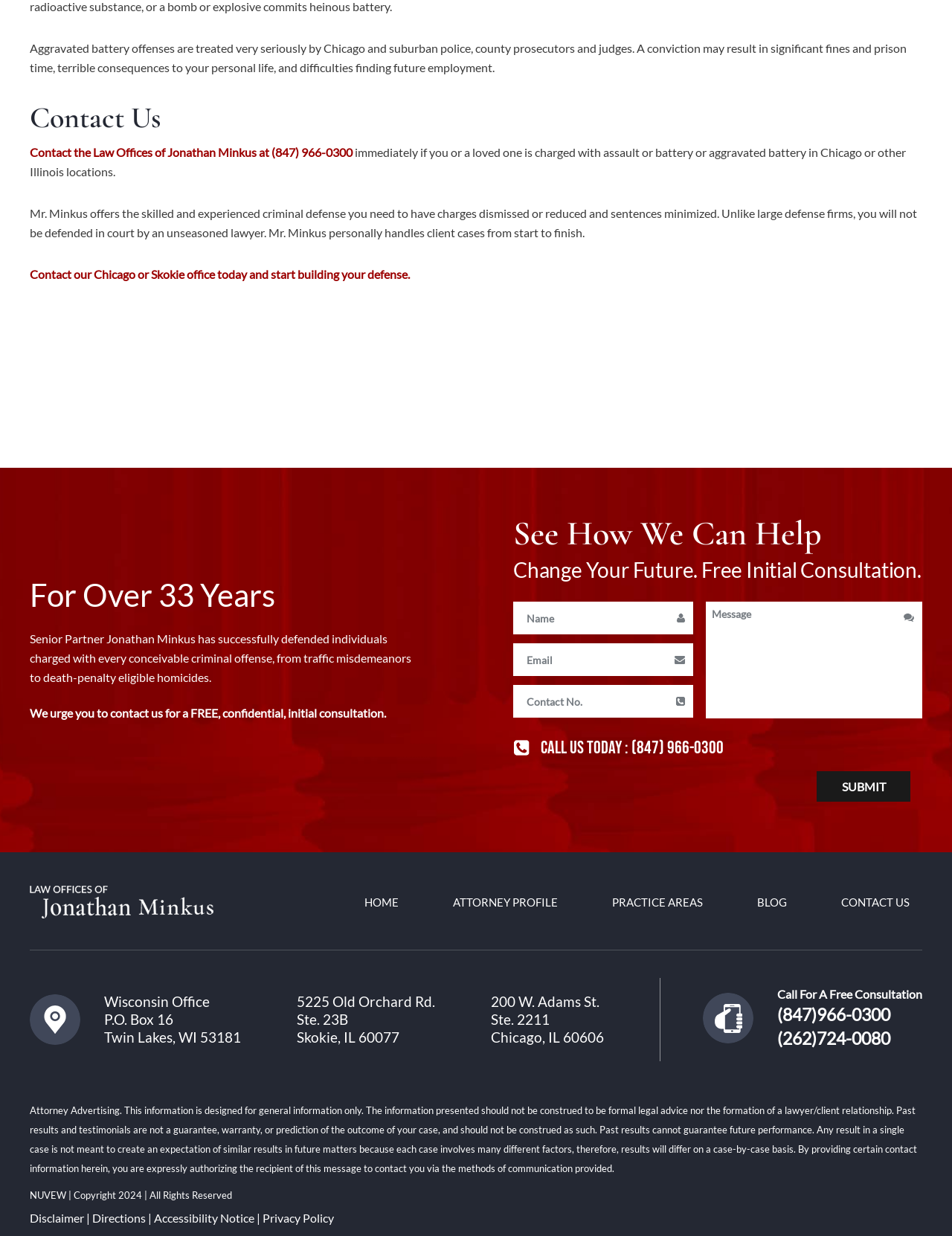Determine the bounding box of the UI element mentioned here: "name="input_3" placeholder="Contact No."". The coordinates must be in the format [left, top, right, bottom] with values ranging from 0 to 1.

[0.539, 0.554, 0.728, 0.581]